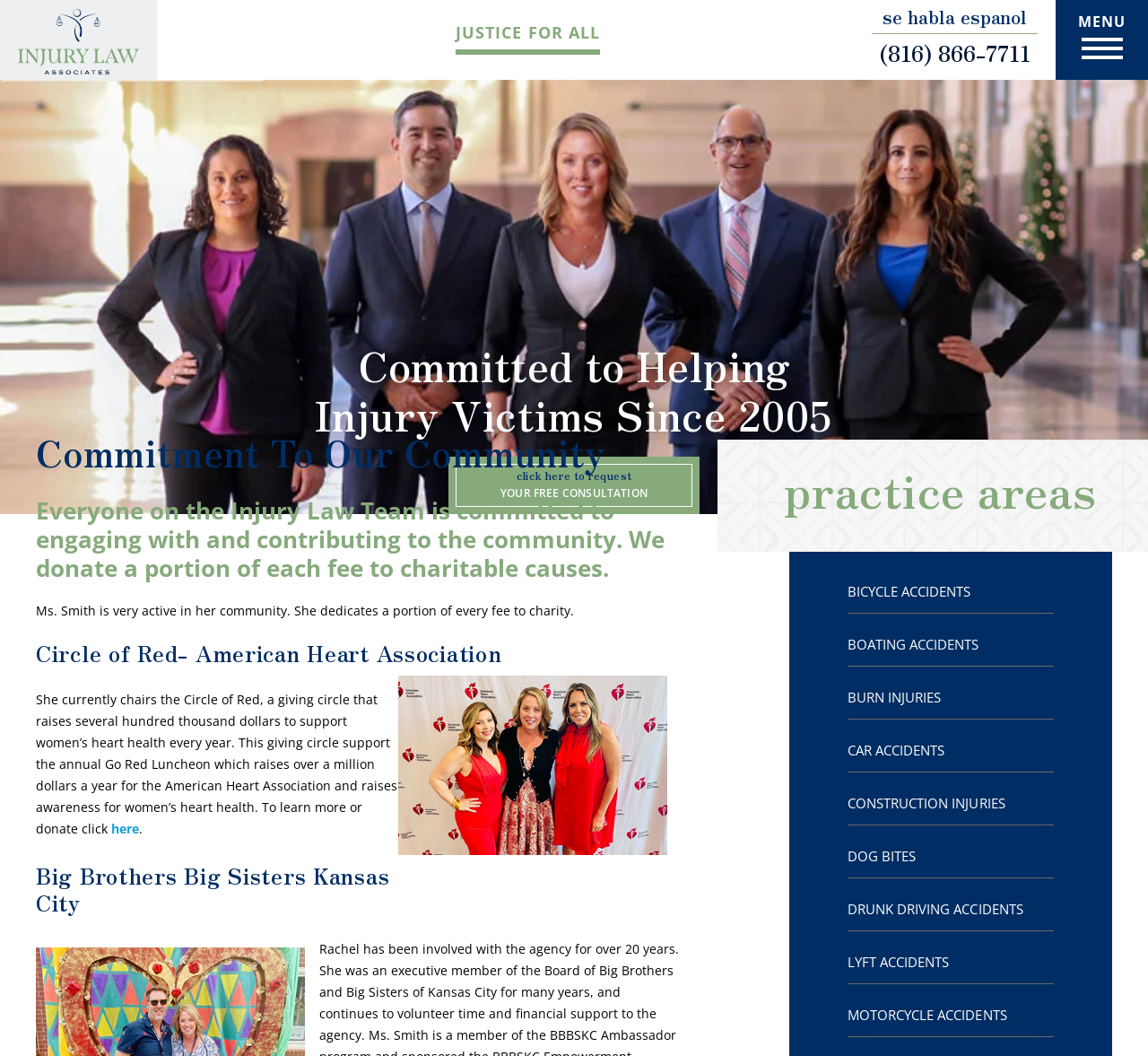Answer the question briefly using a single word or phrase: 
What is the name of the law firm?

Injury Law Associates